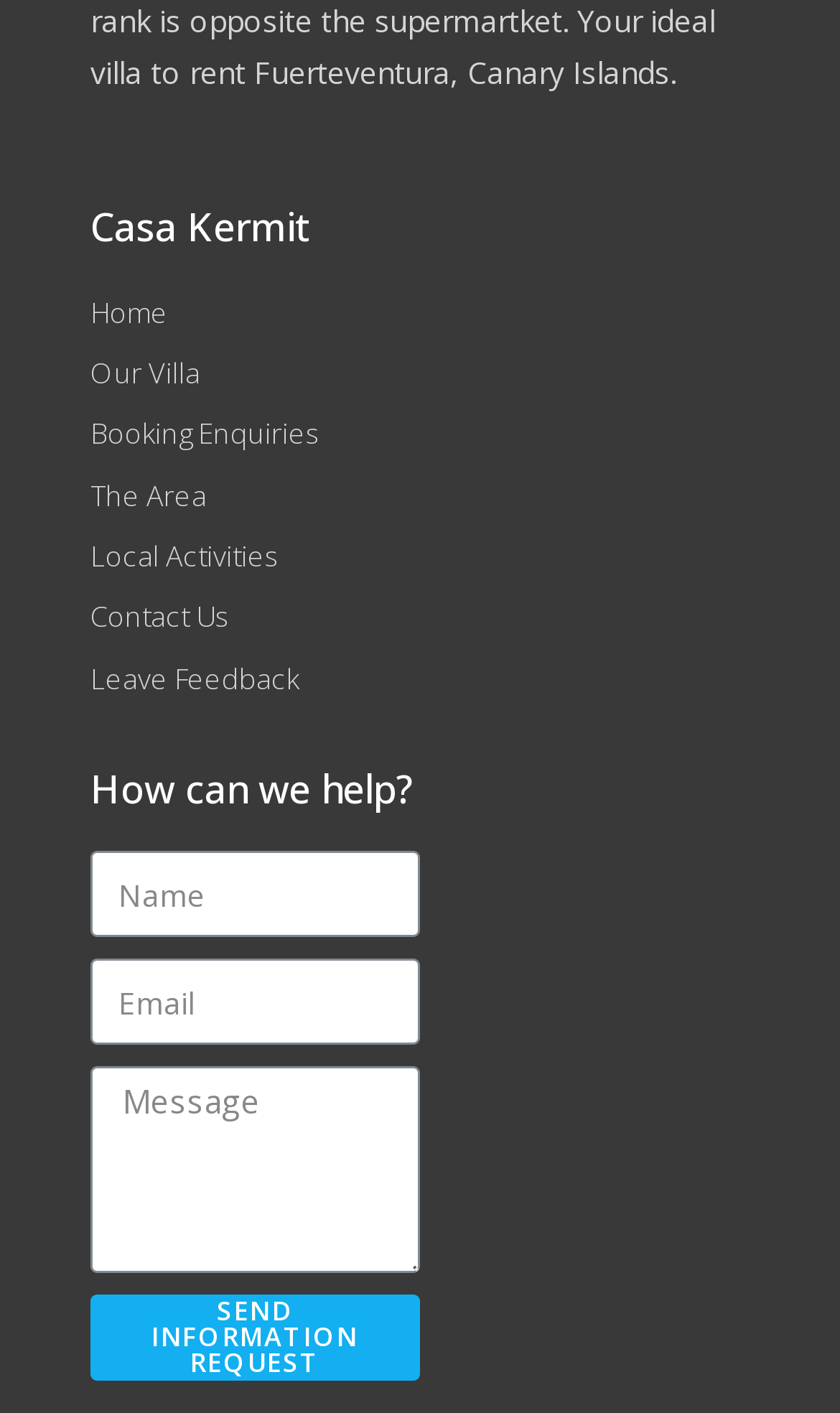Locate the bounding box coordinates of the area you need to click to fulfill this instruction: 'Enter your name'. The coordinates must be in the form of four float numbers ranging from 0 to 1: [left, top, right, bottom].

[0.108, 0.603, 0.5, 0.663]